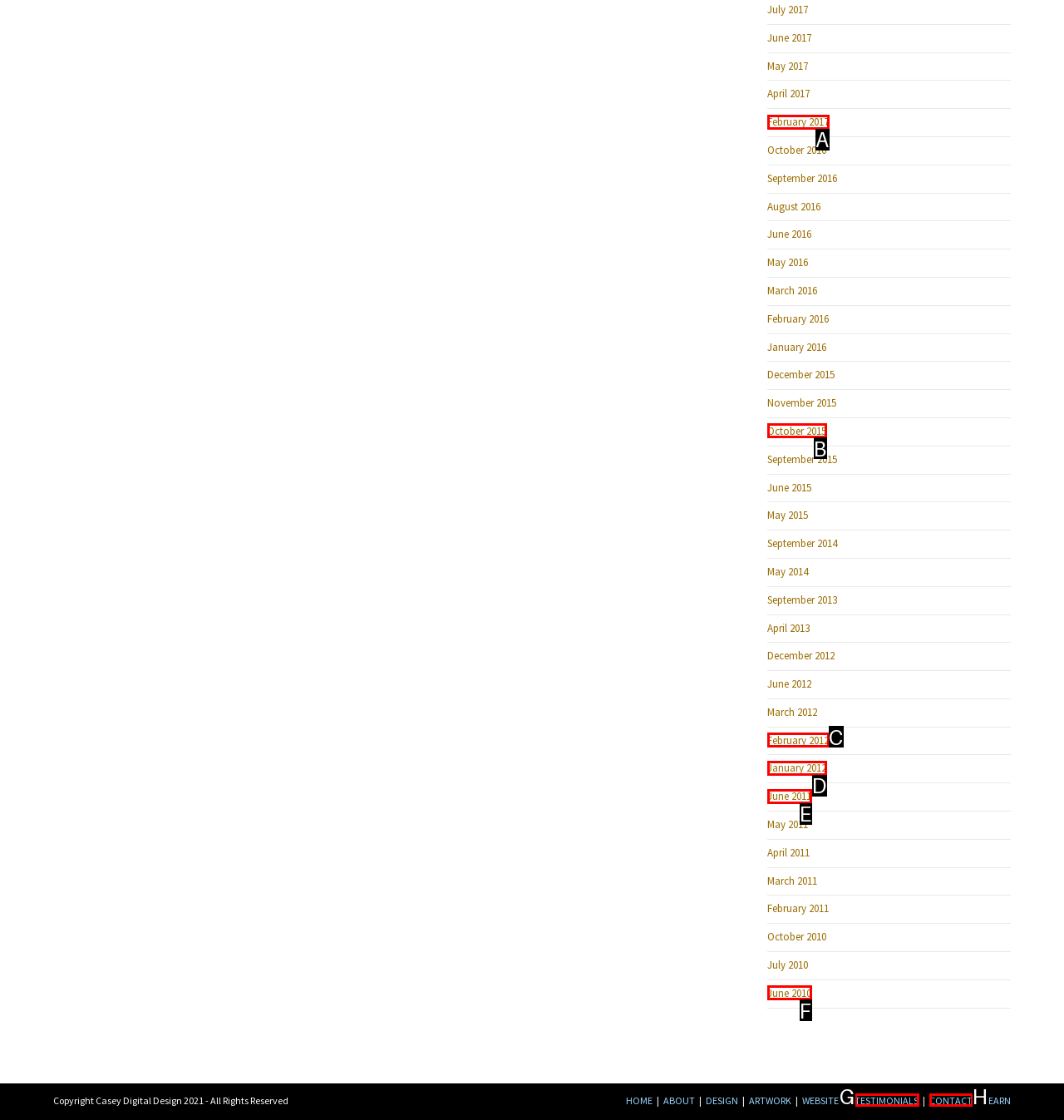Determine which option matches the description: June 2010. Answer using the letter of the option.

F